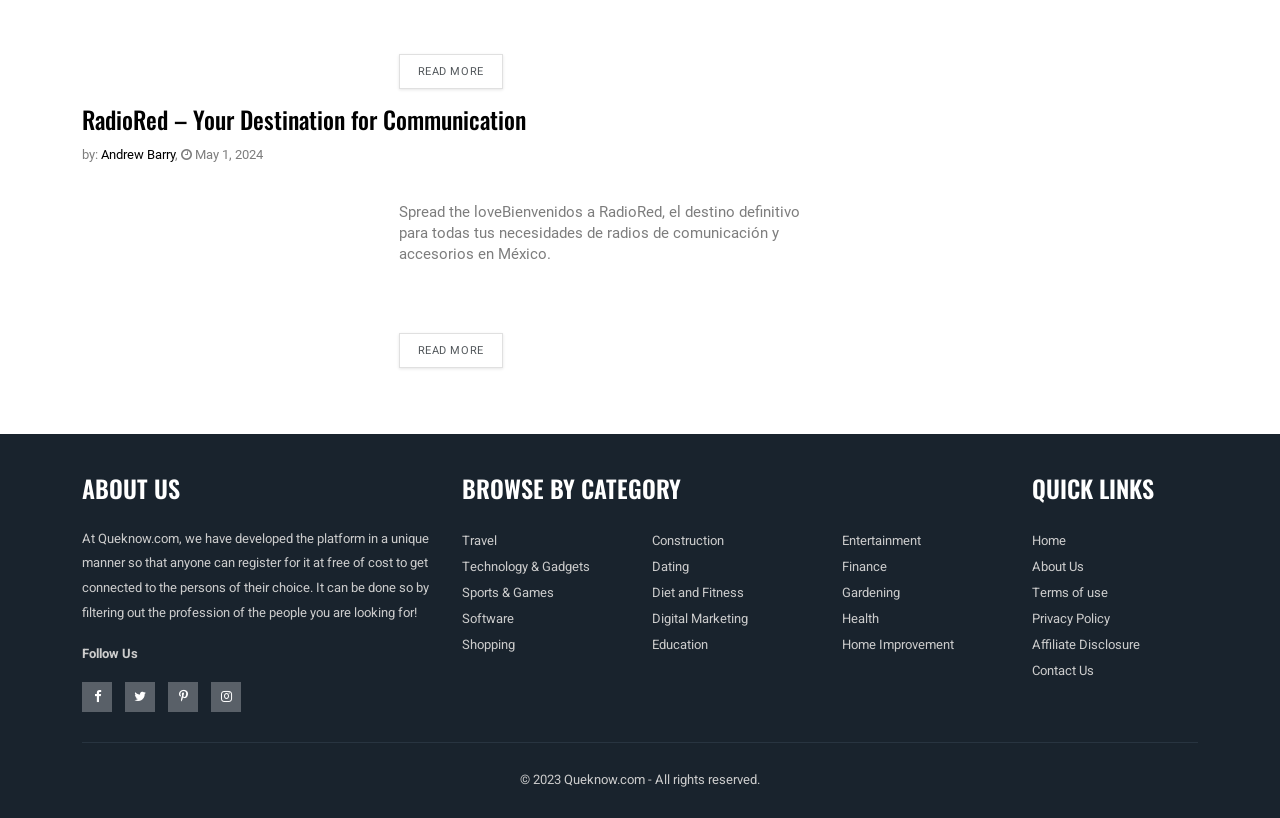Locate the bounding box coordinates of the element that should be clicked to execute the following instruction: "Visit 'RadioRed – Your Destination for Communication'".

[0.064, 0.124, 0.411, 0.168]